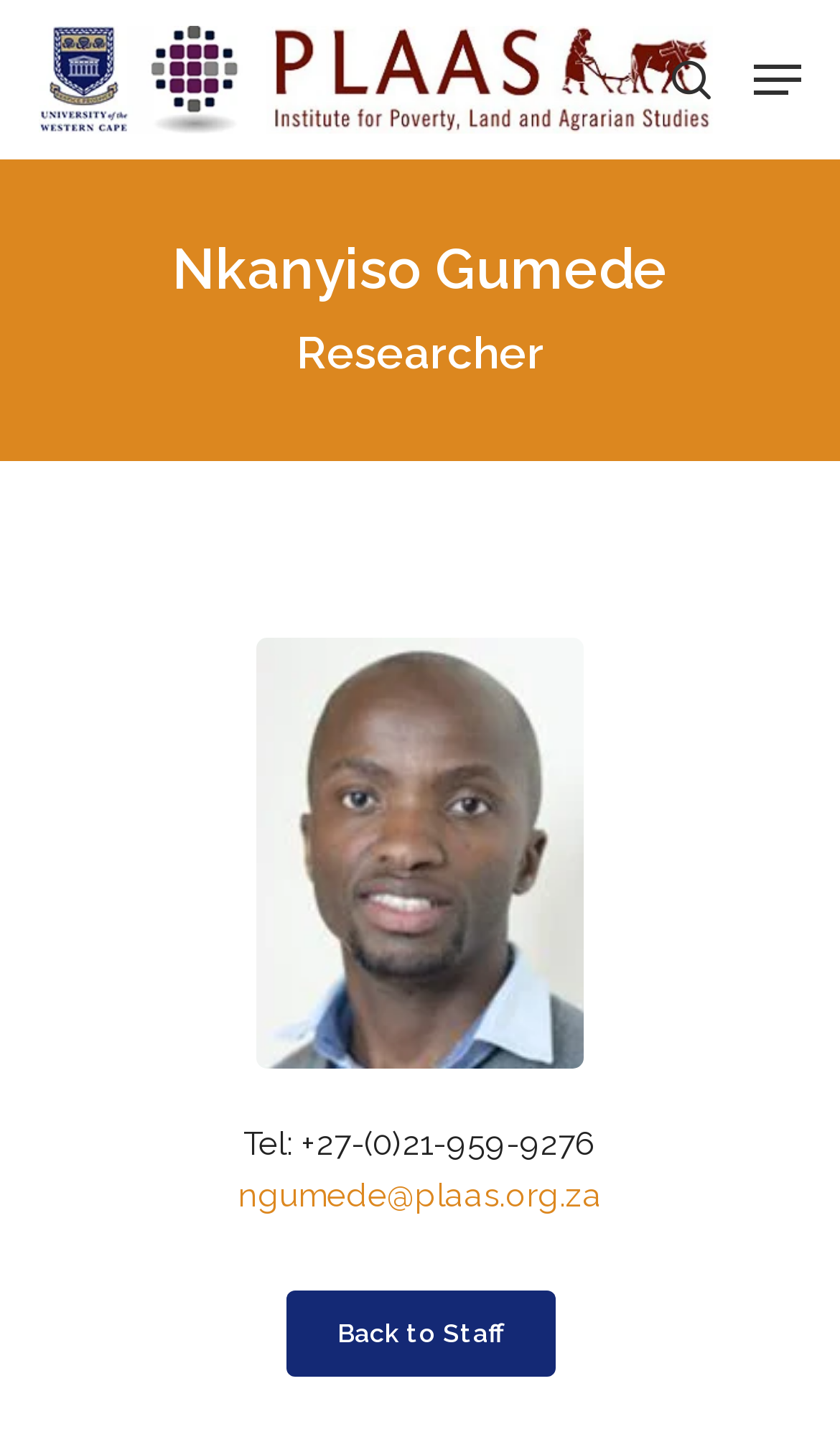What is Nkanyiso Gumede's job title?
Based on the image, respond with a single word or phrase.

Researcher